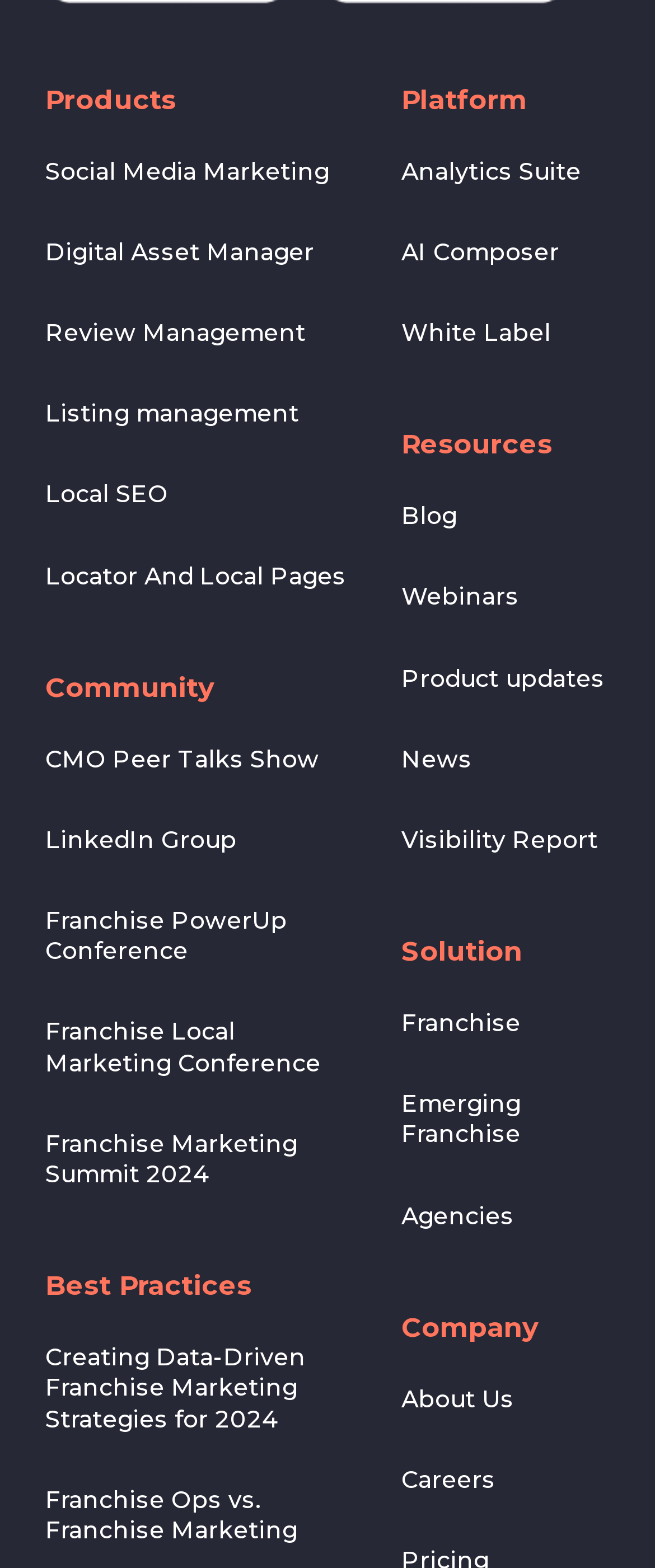What is the second community item?
Based on the screenshot, answer the question with a single word or phrase.

LinkedIn Group